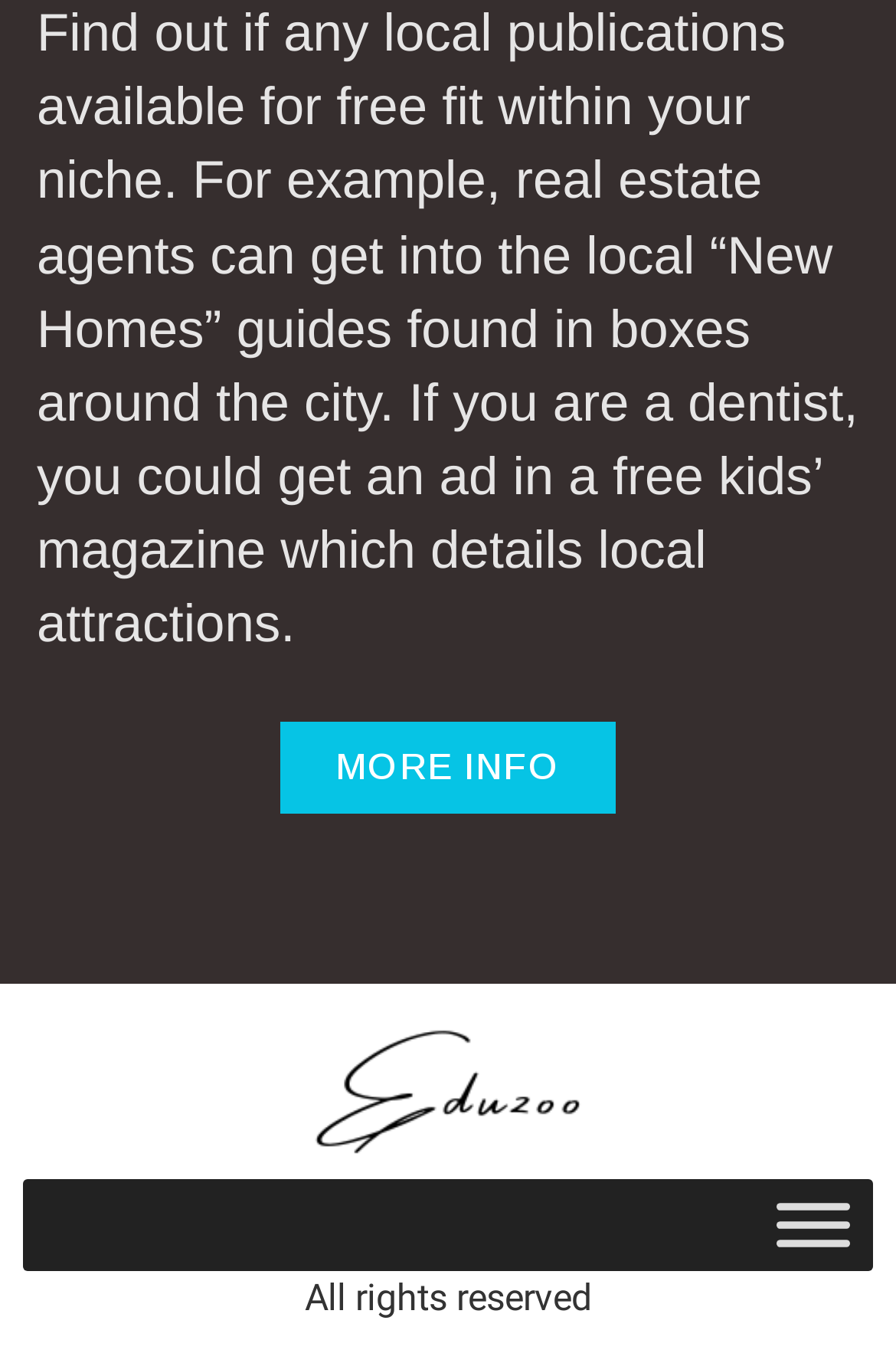Identify and provide the bounding box for the element described by: "MORE INFO".

[0.313, 0.529, 0.687, 0.596]